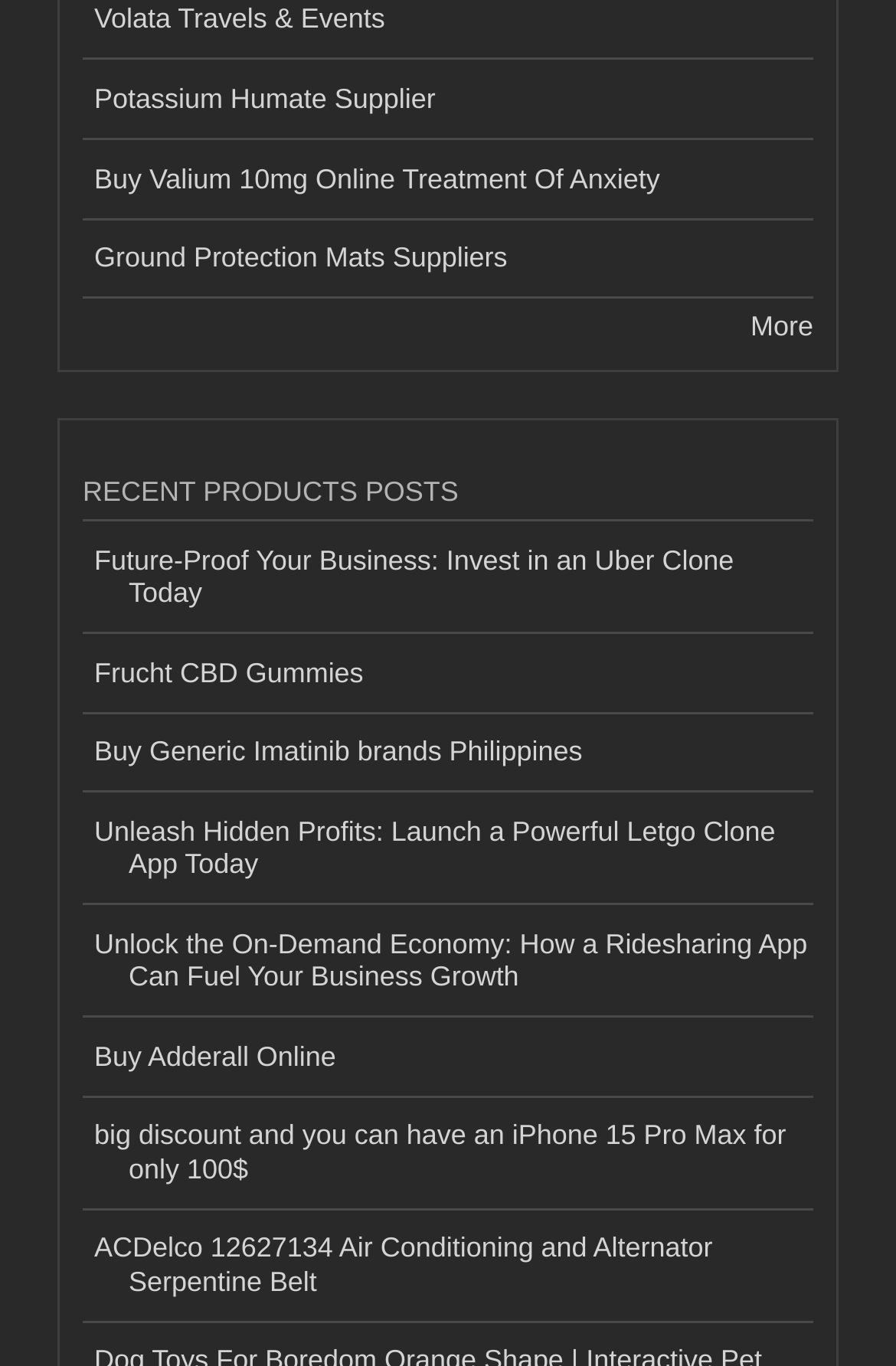Kindly respond to the following question with a single word or a brief phrase: 
What is the discount offered for the iPhone 15 Pro Max?

100$